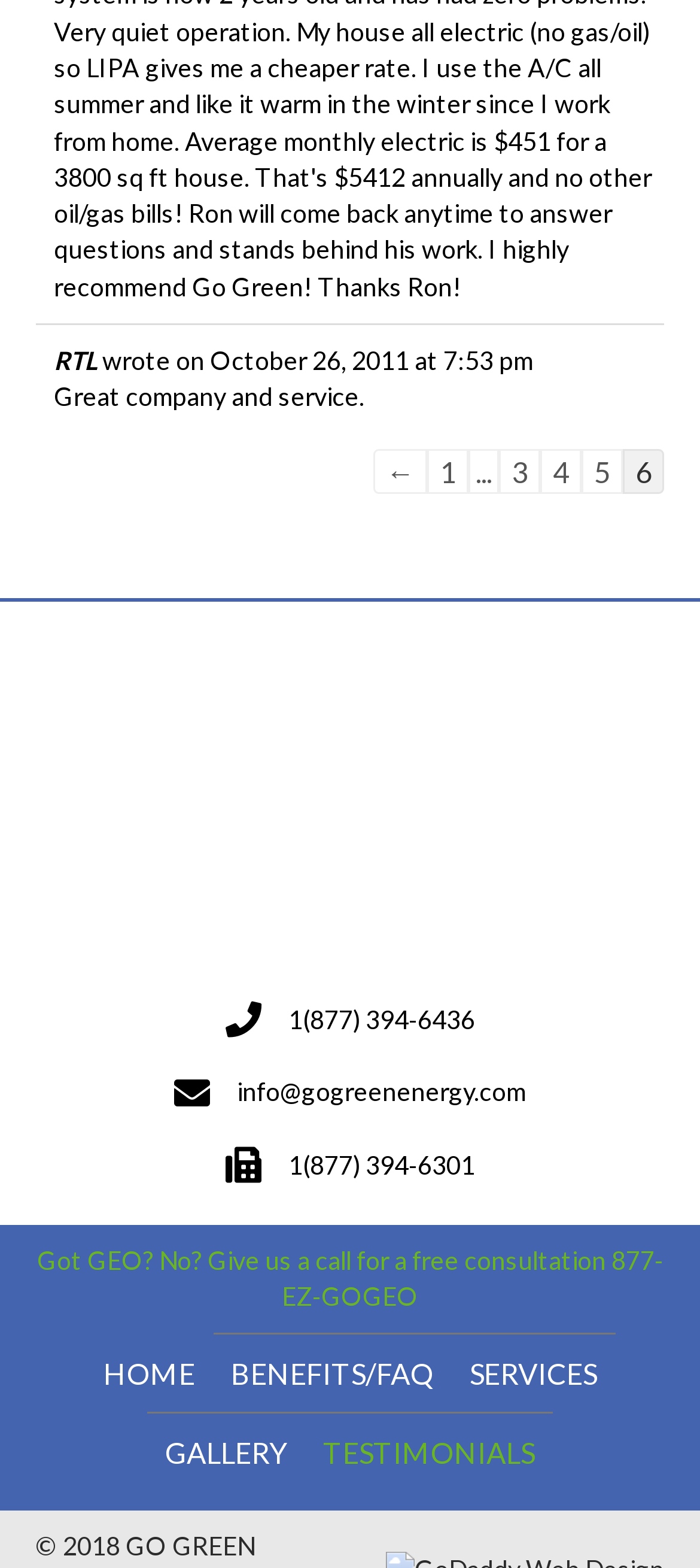Please find the bounding box for the UI element described by: "1(877) 394-6436".

[0.412, 0.64, 0.678, 0.66]